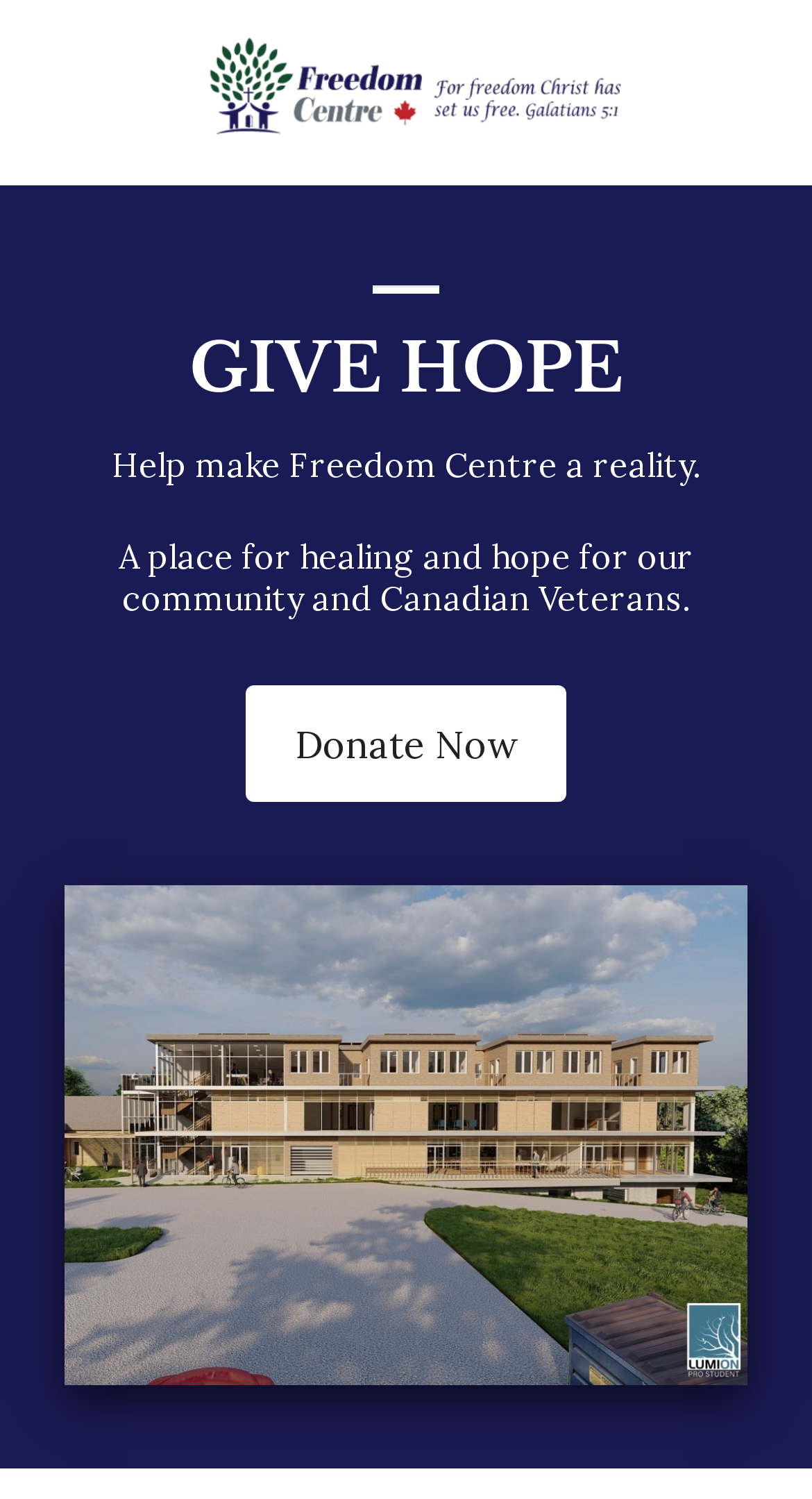Use a single word or phrase to answer the question:
What is depicted in the image below the 'GIVE HOPE' heading?

A person holding a white plastic bag